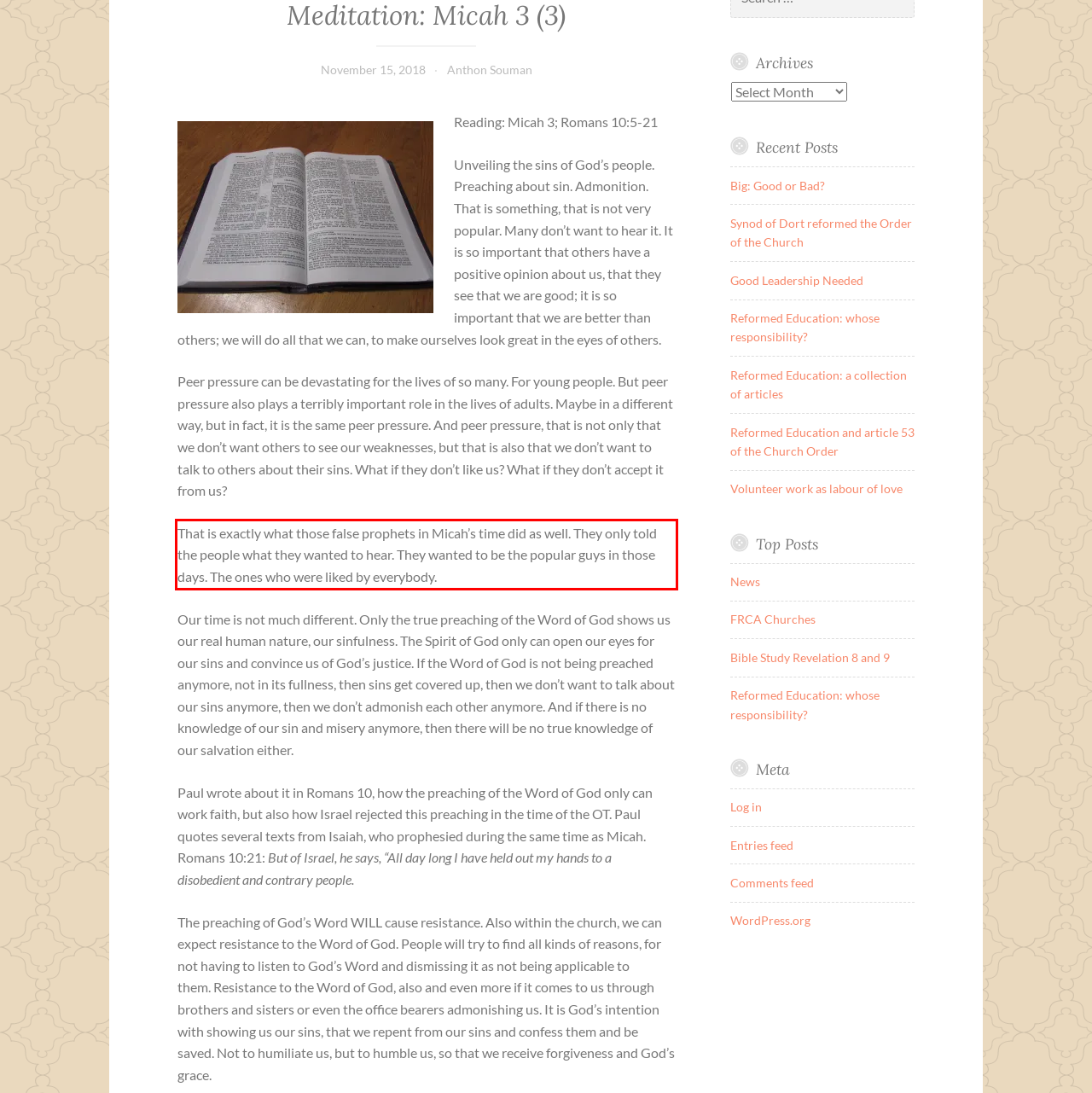Identify the text within the red bounding box on the webpage screenshot and generate the extracted text content.

That is exactly what those false prophets in Micah’s time did as well. They only told the people what they wanted to hear. They wanted to be the popular guys in those days. The ones who were liked by everybody.